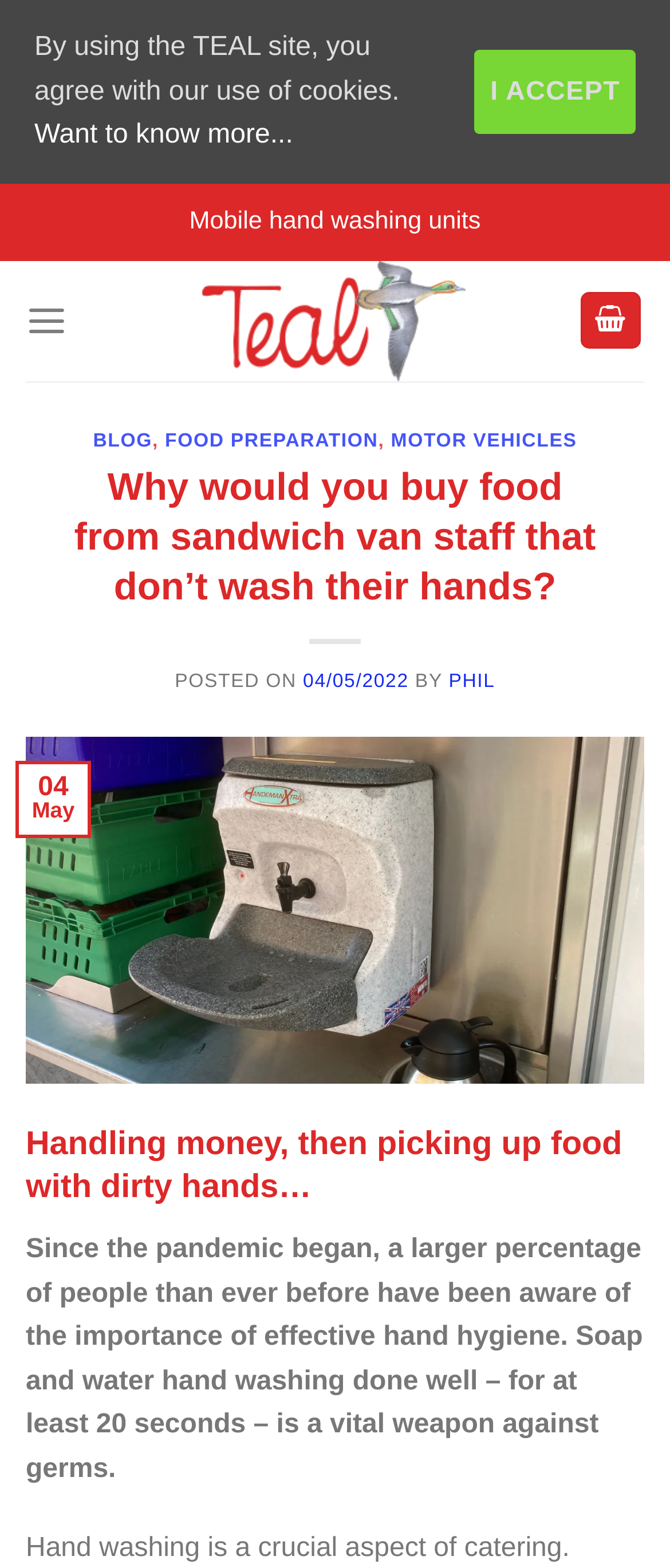Please identify the bounding box coordinates of the element's region that should be clicked to execute the following instruction: "Read the blog post about hand washing". The bounding box coordinates must be four float numbers between 0 and 1, i.e., [left, top, right, bottom].

[0.038, 0.718, 0.962, 0.773]